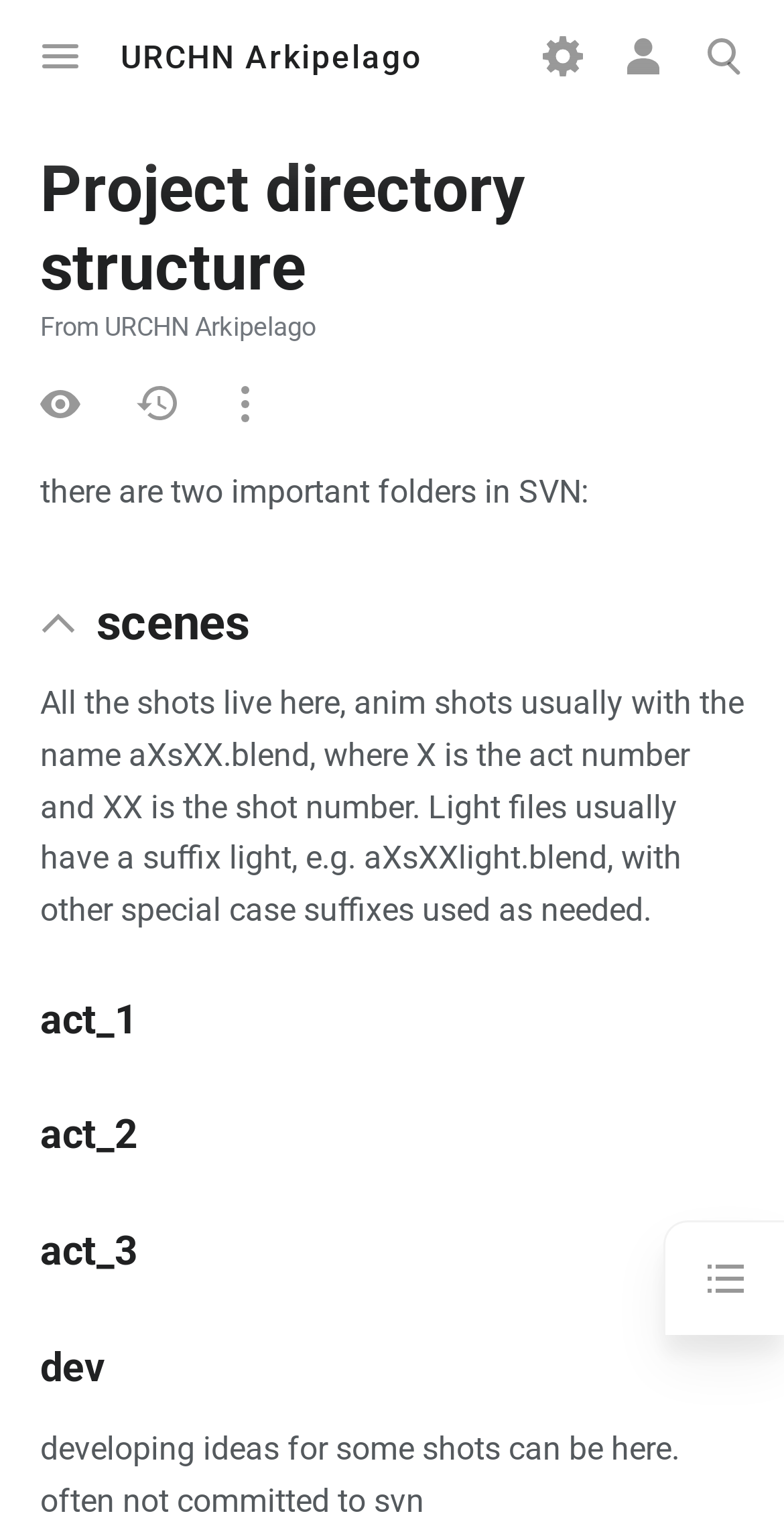Determine the bounding box coordinates of the target area to click to execute the following instruction: "Read the article about how to express '手机震动' in English writing."

None